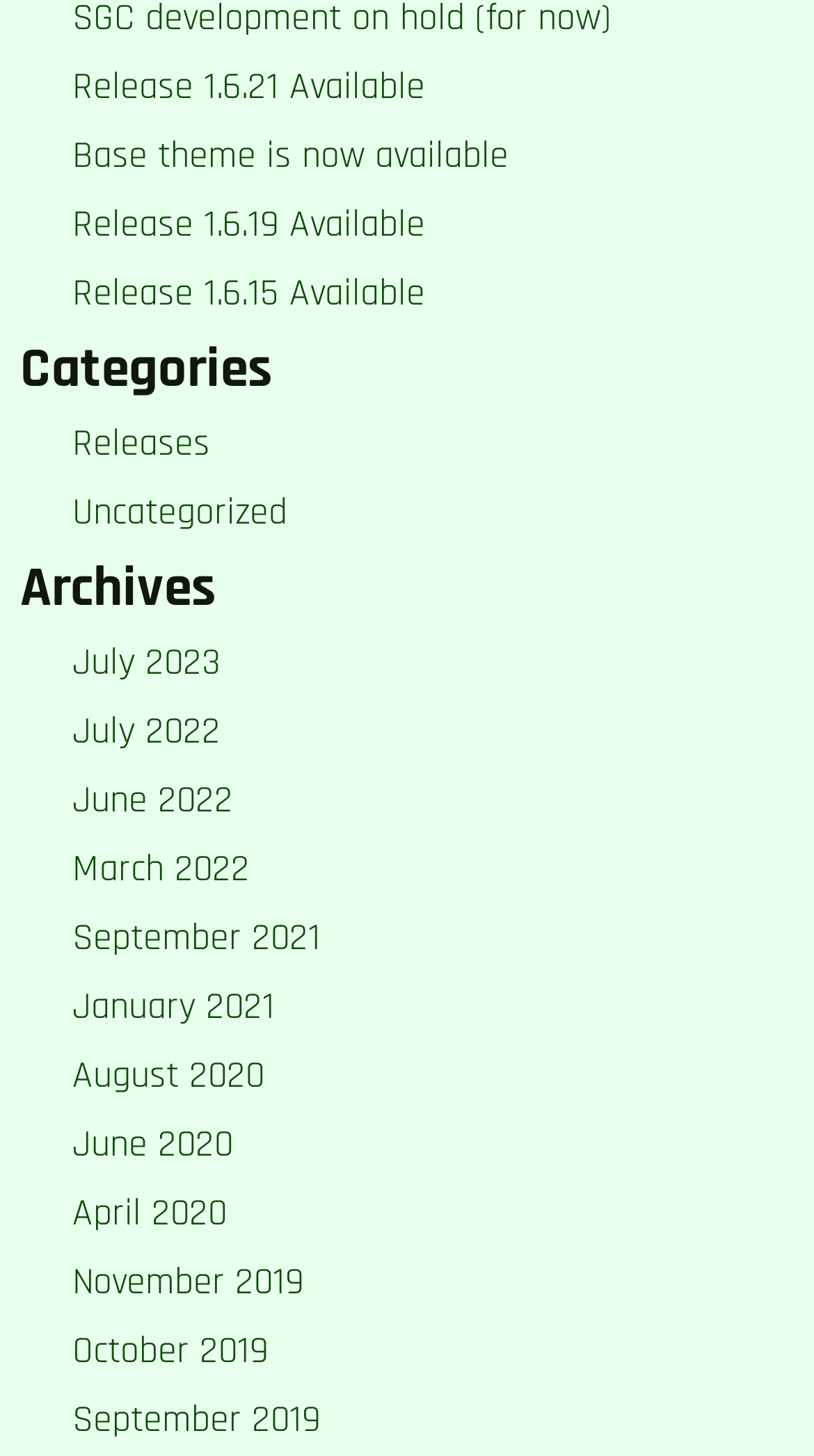Provide the bounding box coordinates of the HTML element this sentence describes: "Release 1.6.21 Available".

[0.089, 0.043, 0.522, 0.076]